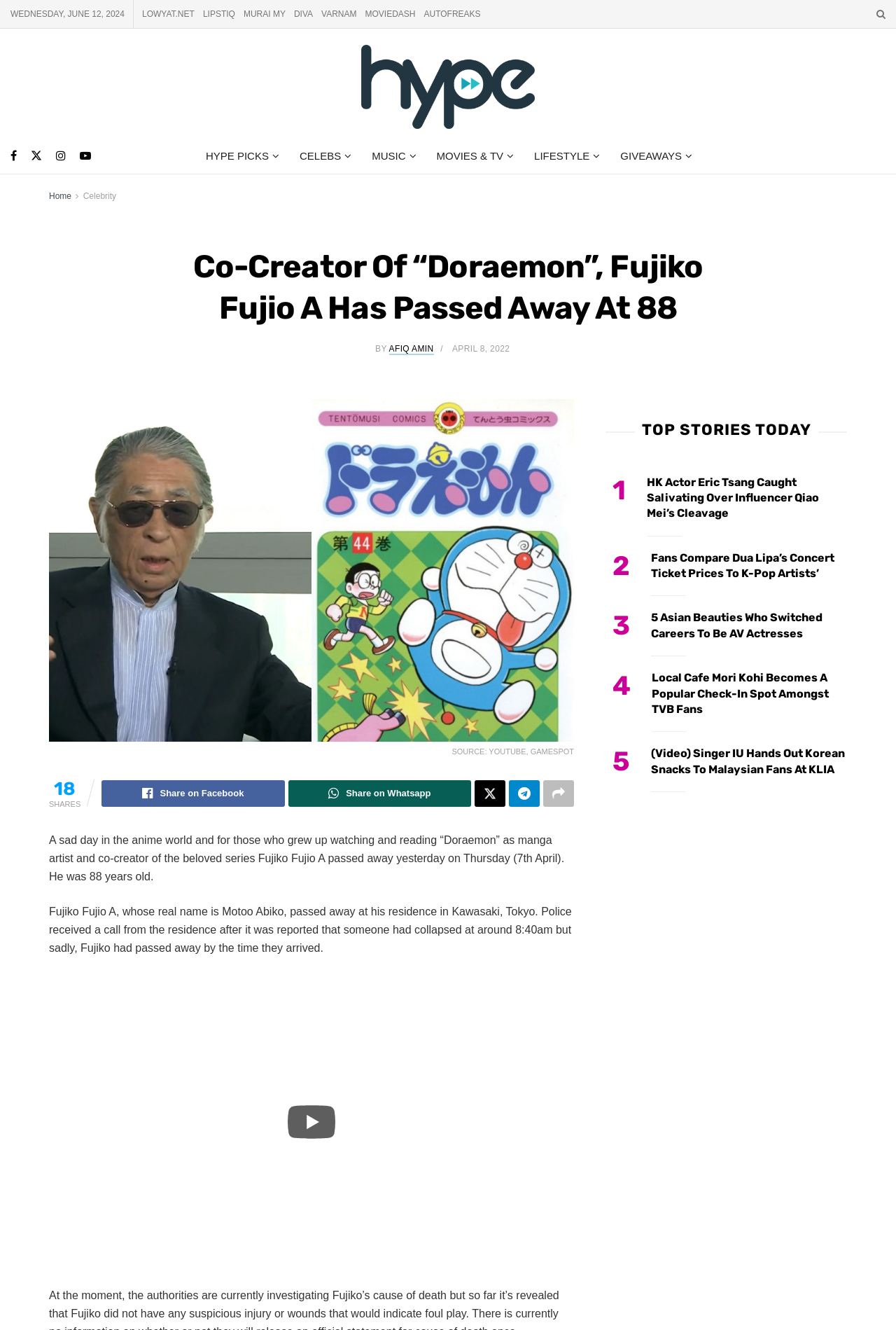Answer the following inquiry with a single word or phrase:
What is the name of the anime series created by Fujiko Fujio A?

Doraemon